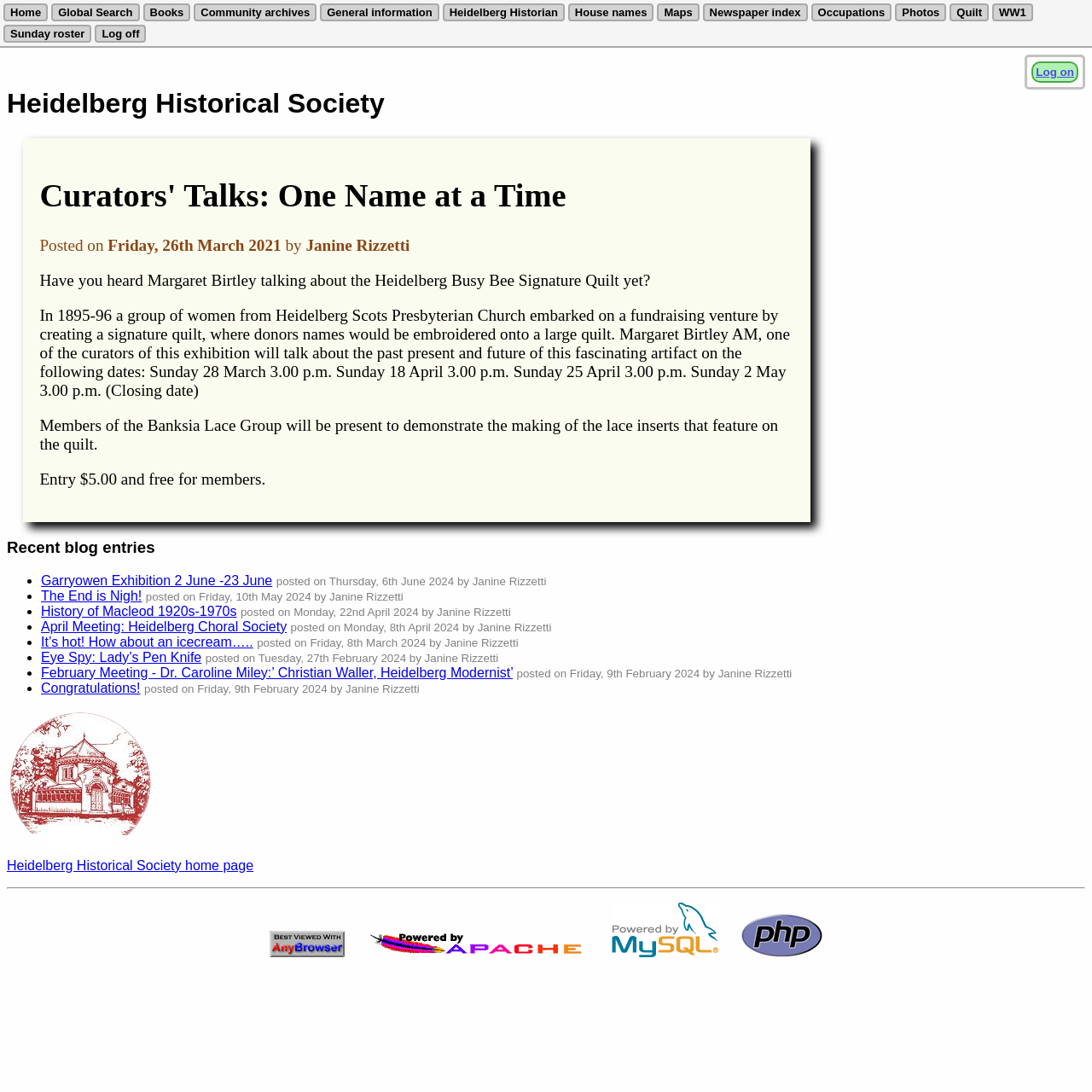Indicate the bounding box coordinates of the clickable region to achieve the following instruction: "Click on the 'Home' link."

[0.005, 0.005, 0.042, 0.017]